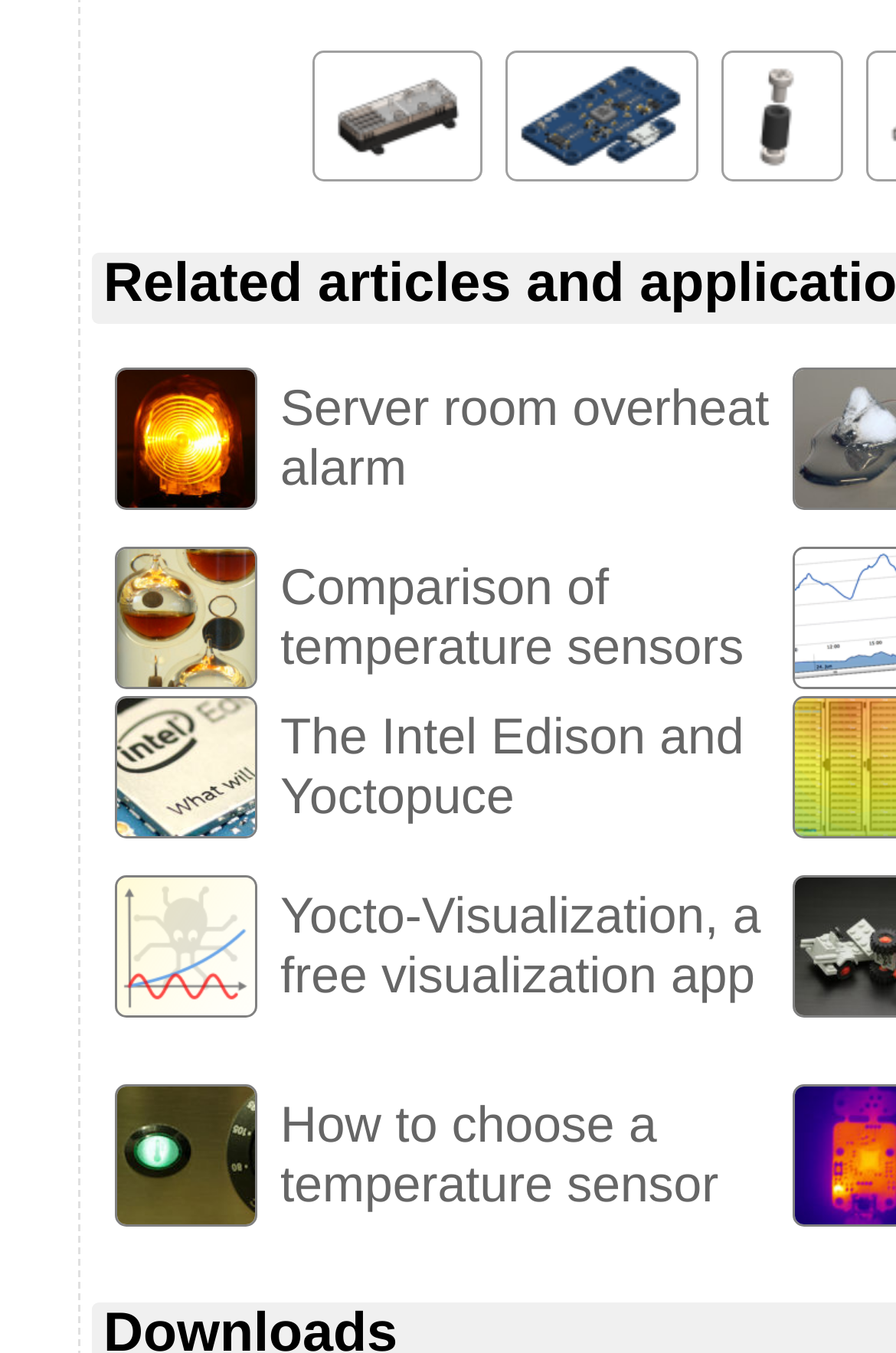Please find and report the bounding box coordinates of the element to click in order to perform the following action: "Check Comparison of temperature sensors". The coordinates should be expressed as four float numbers between 0 and 1, in the format [left, top, right, bottom].

[0.313, 0.412, 0.83, 0.499]